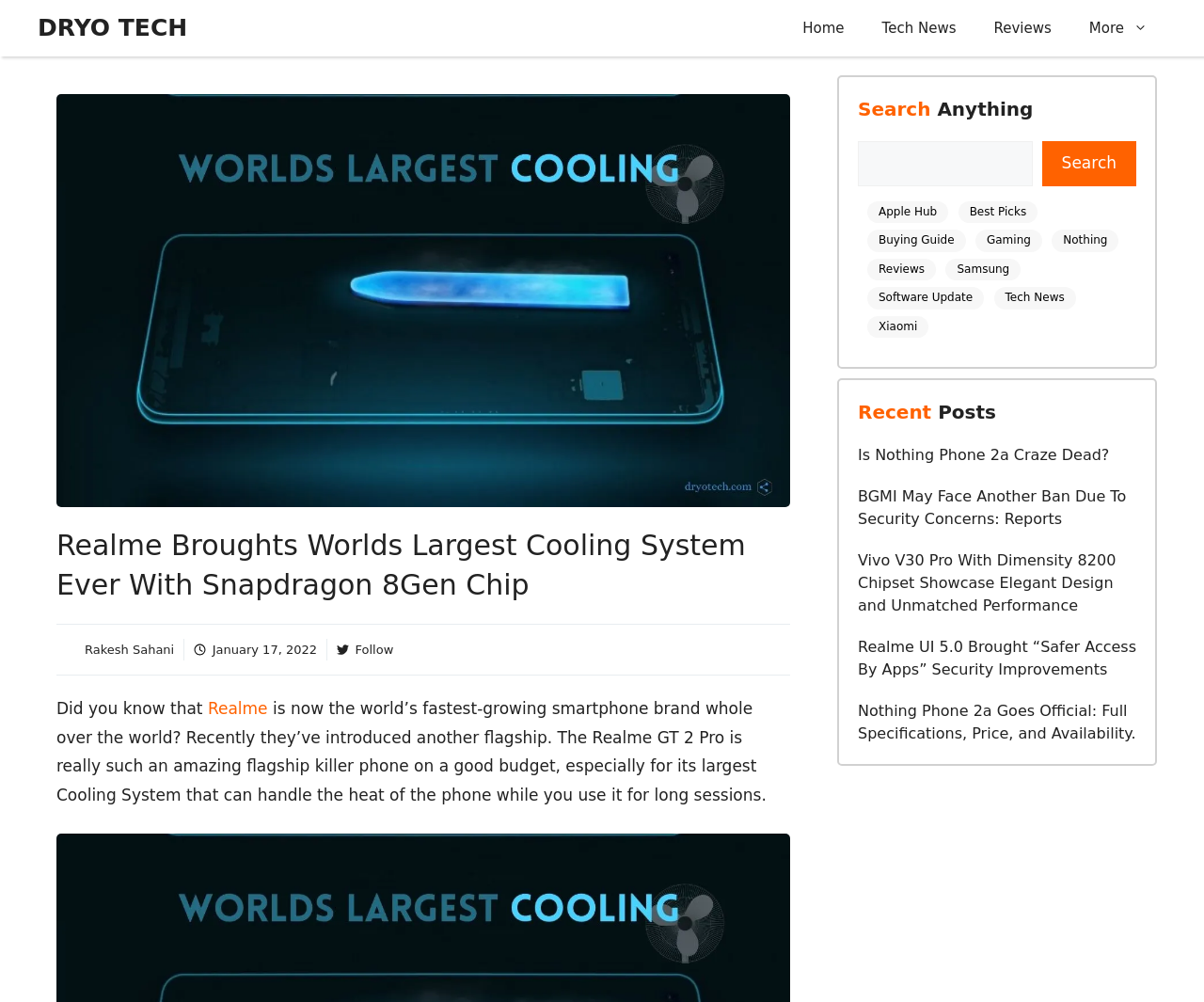What is the chipset used in the Realme GT 2 Pro?
Using the picture, provide a one-word or short phrase answer.

Snapdragon 8Gen